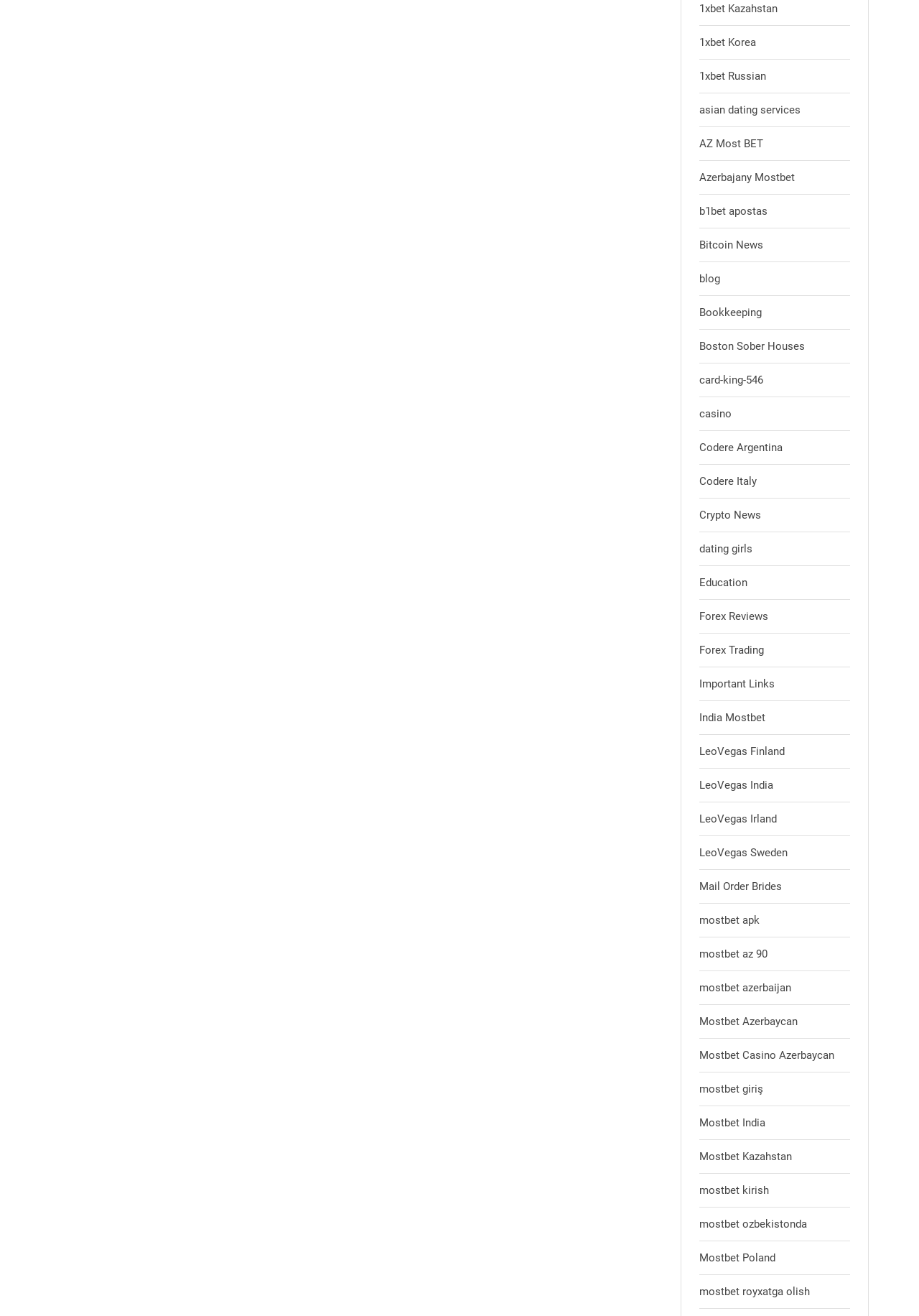Provide the bounding box coordinates for the UI element described in this sentence: "Mostbet Casino Azerbaycan". The coordinates should be four float values between 0 and 1, i.e., [left, top, right, bottom].

[0.761, 0.797, 0.907, 0.807]